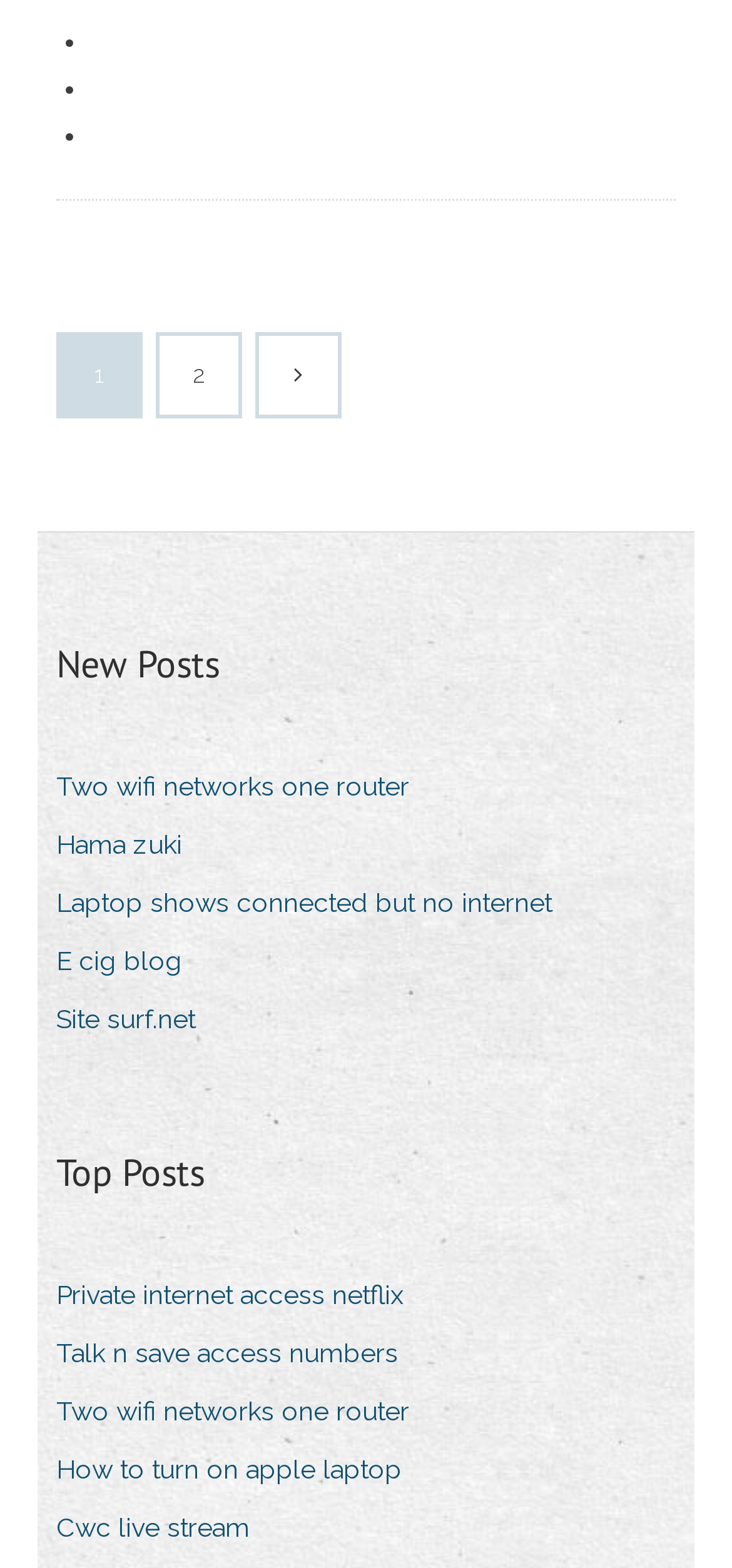Pinpoint the bounding box coordinates of the clickable element needed to complete the instruction: "Open 'Cwc live stream'". The coordinates should be provided as four float numbers between 0 and 1: [left, top, right, bottom].

[0.077, 0.959, 0.379, 0.991]